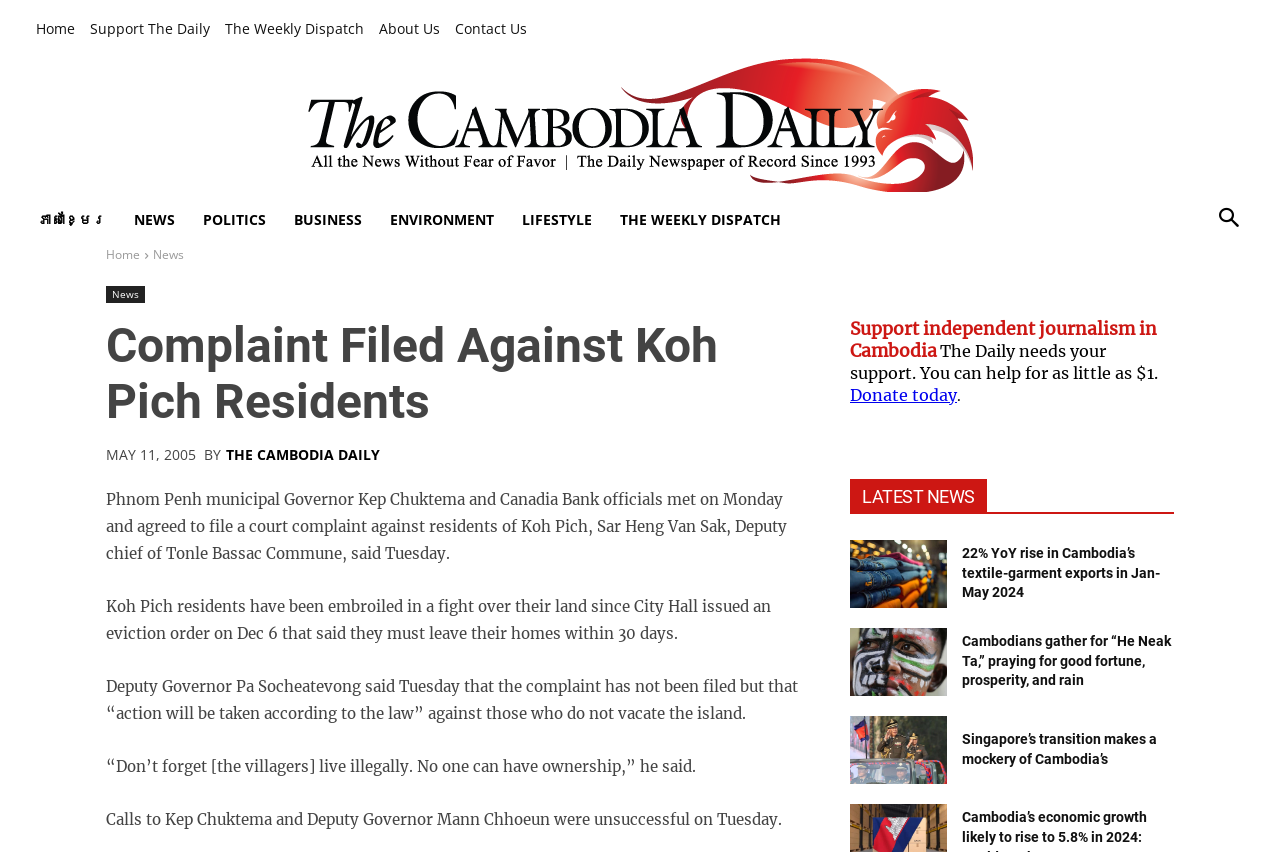Highlight the bounding box of the UI element that corresponds to this description: "Support The Daily".

[0.07, 0.016, 0.164, 0.052]